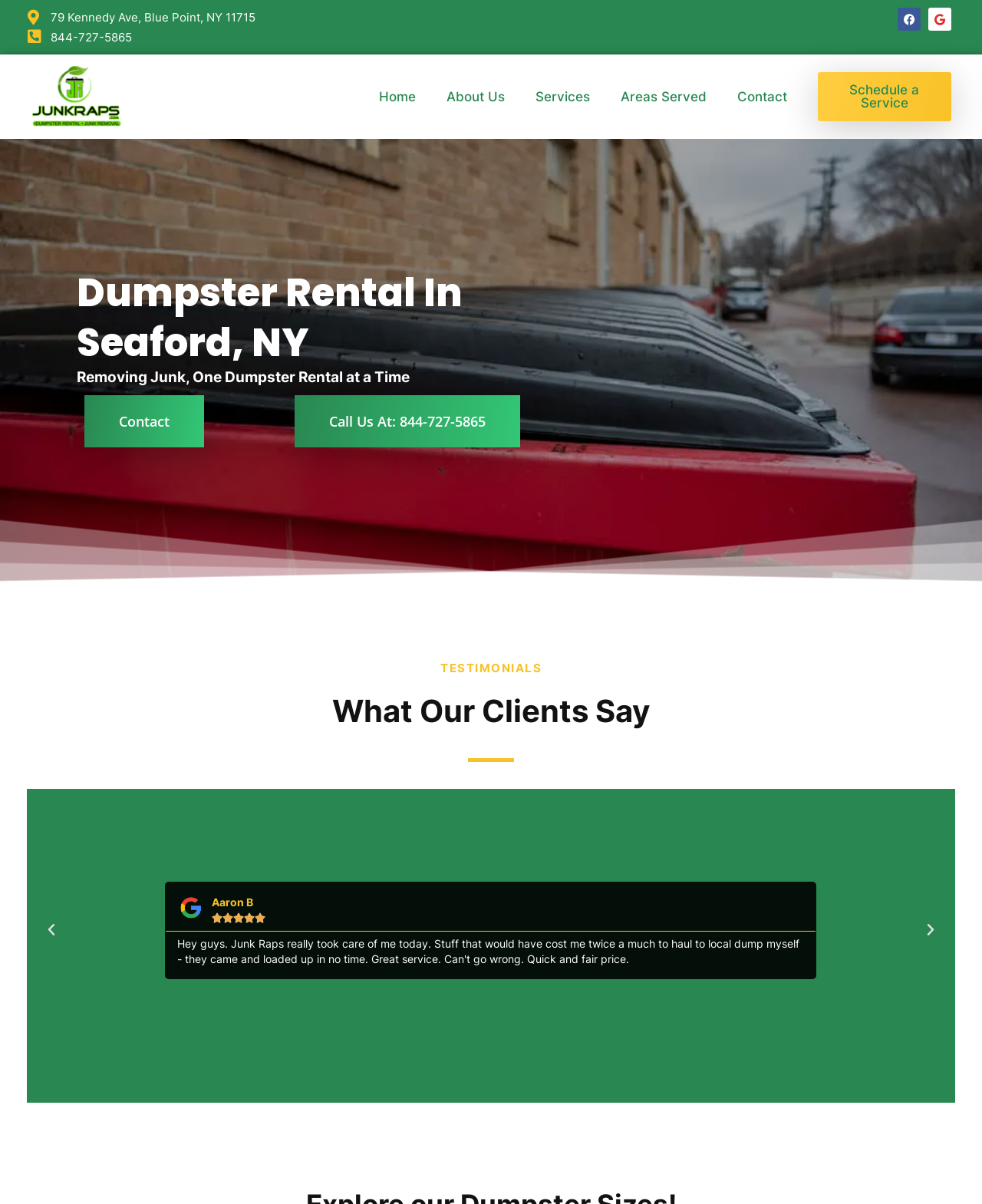Locate the bounding box coordinates of the area to click to fulfill this instruction: "Visit Facebook page". The bounding box should be presented as four float numbers between 0 and 1, in the order [left, top, right, bottom].

[0.914, 0.006, 0.938, 0.025]